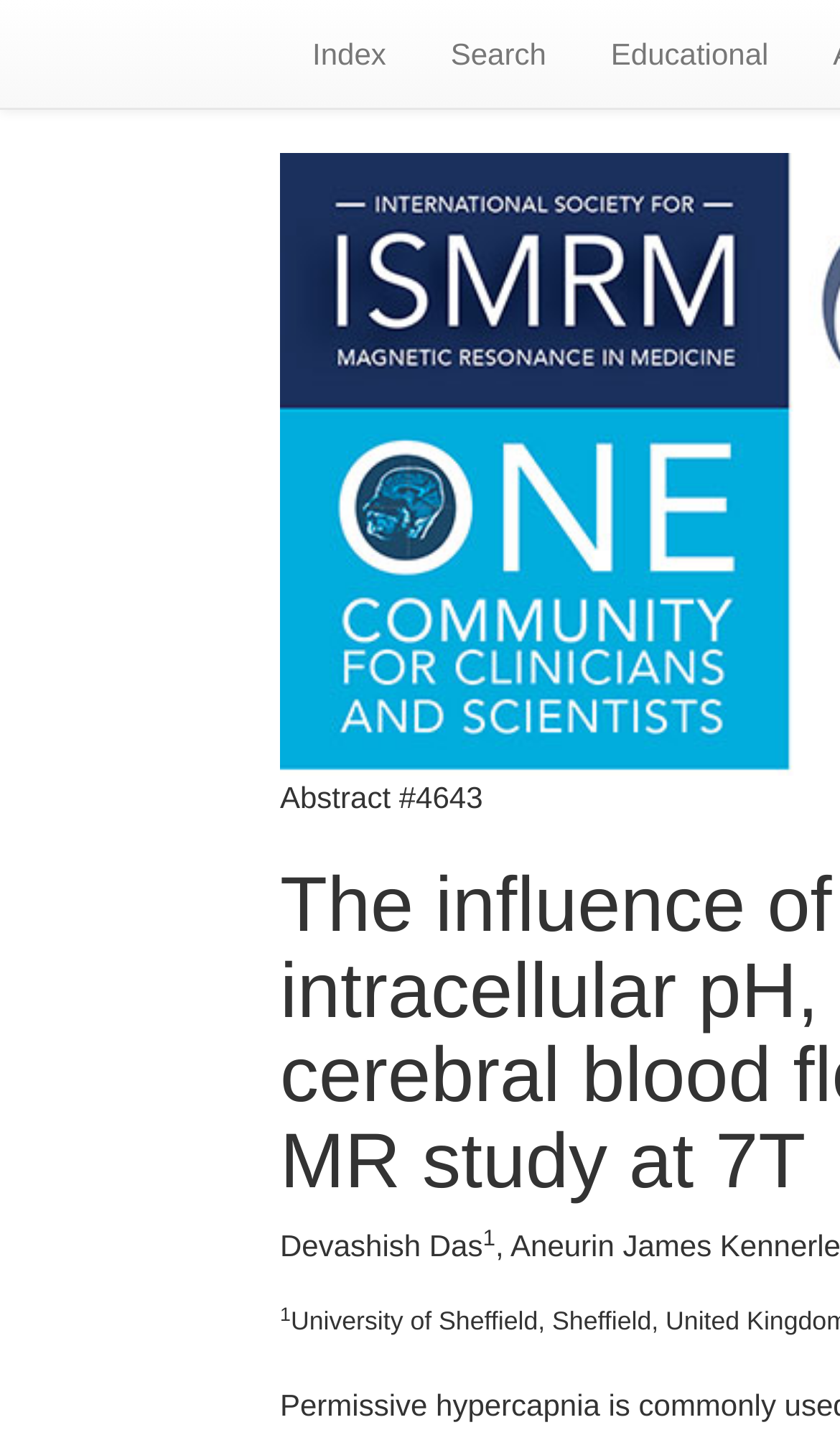Provide a single word or phrase answer to the question: 
How many superscript elements are there?

2